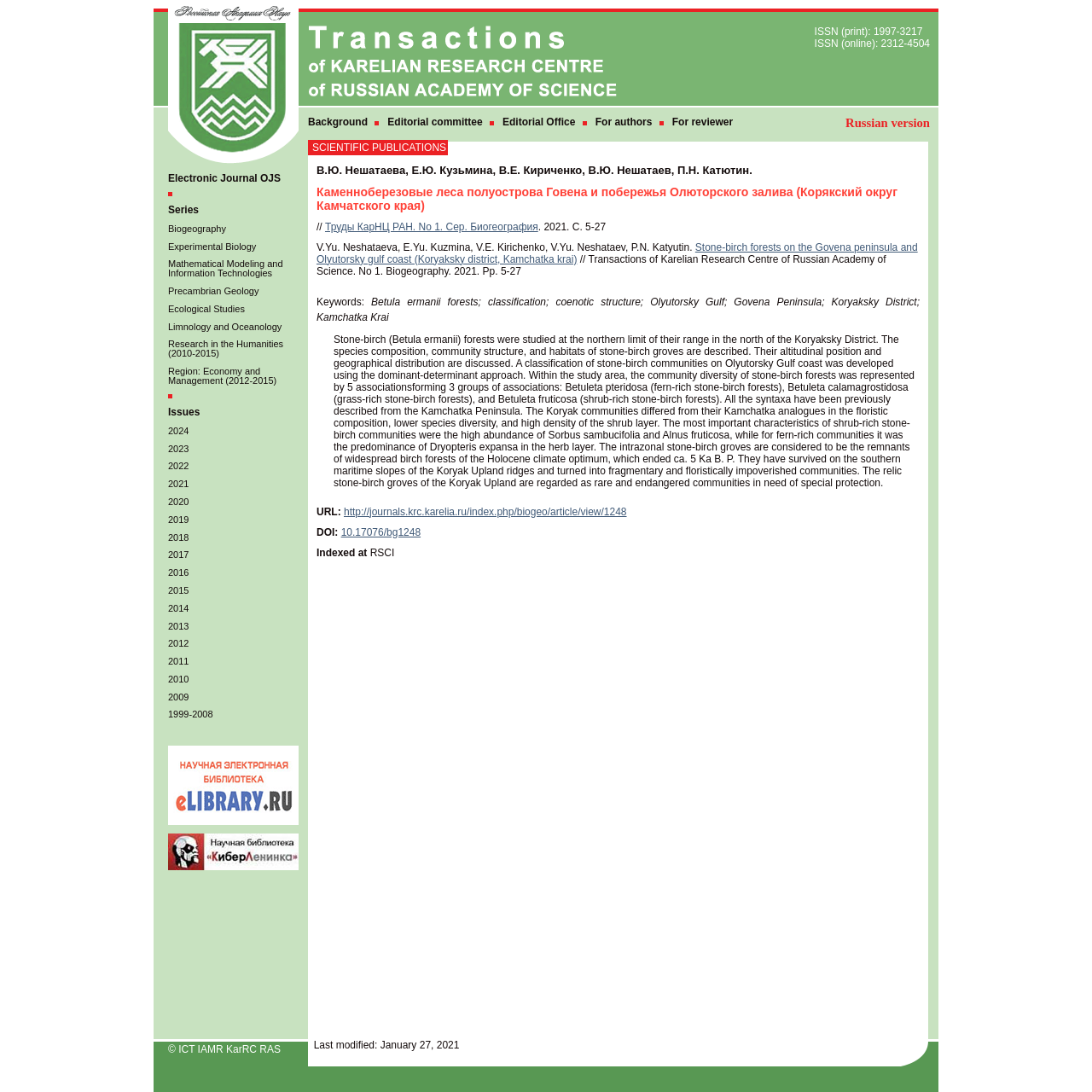Please answer the following question using a single word or phrase: What is the ISSN of the online version of the publication?

2312-4504